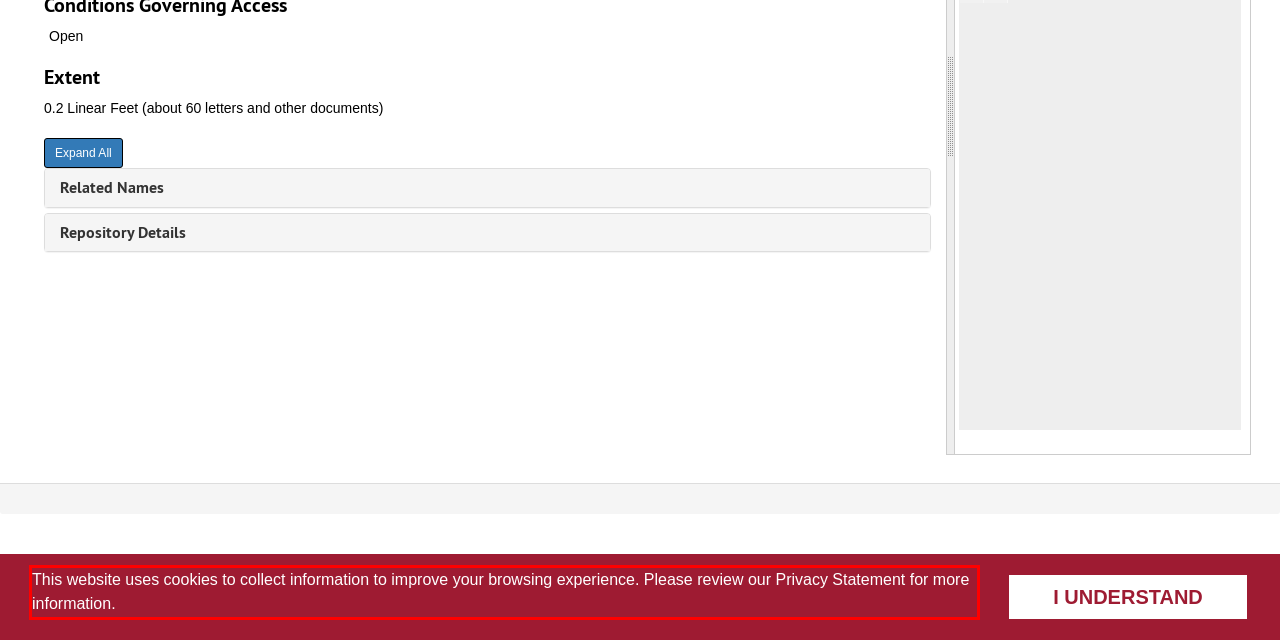Analyze the screenshot of a webpage where a red rectangle is bounding a UI element. Extract and generate the text content within this red bounding box.

This website uses cookies to collect information to improve your browsing experience. Please review our Privacy Statement for more information.